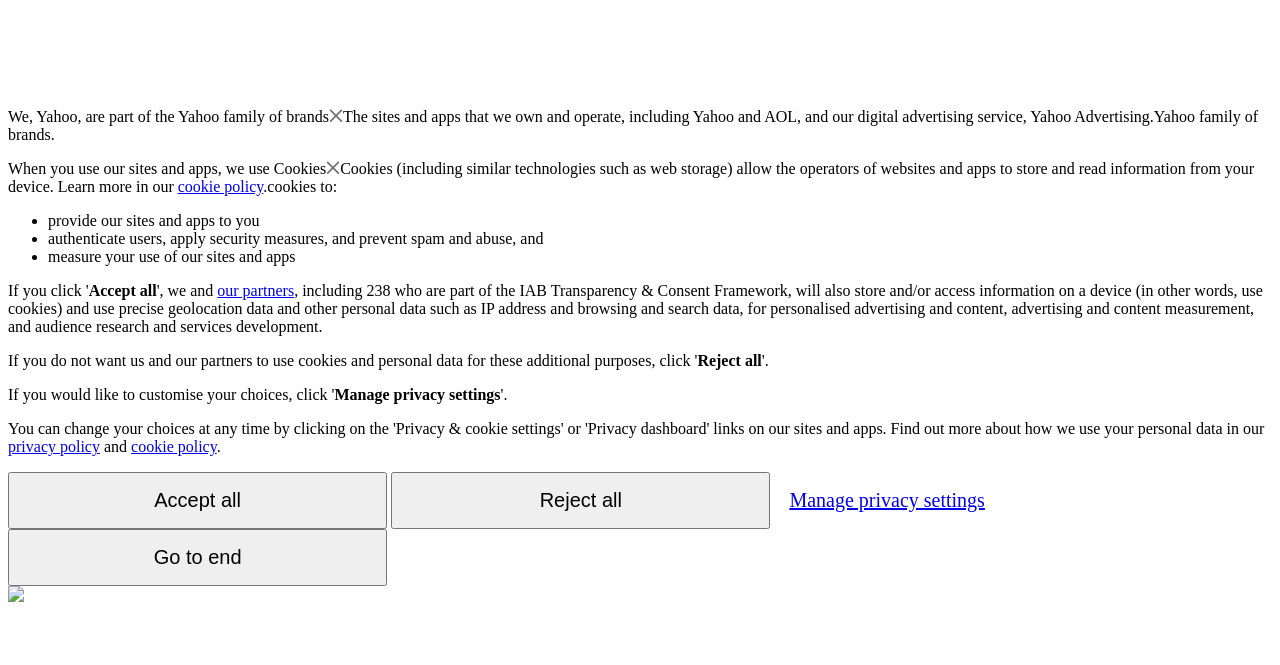Using the details from the image, please elaborate on the following question: What do cookies allow operators to do?

According to the webpage, 'Cookies (including similar technologies such as web storage) allow the operators of websites and apps to store and read information from your device.' This implies that cookies enable operators to store and access information on a user's device.